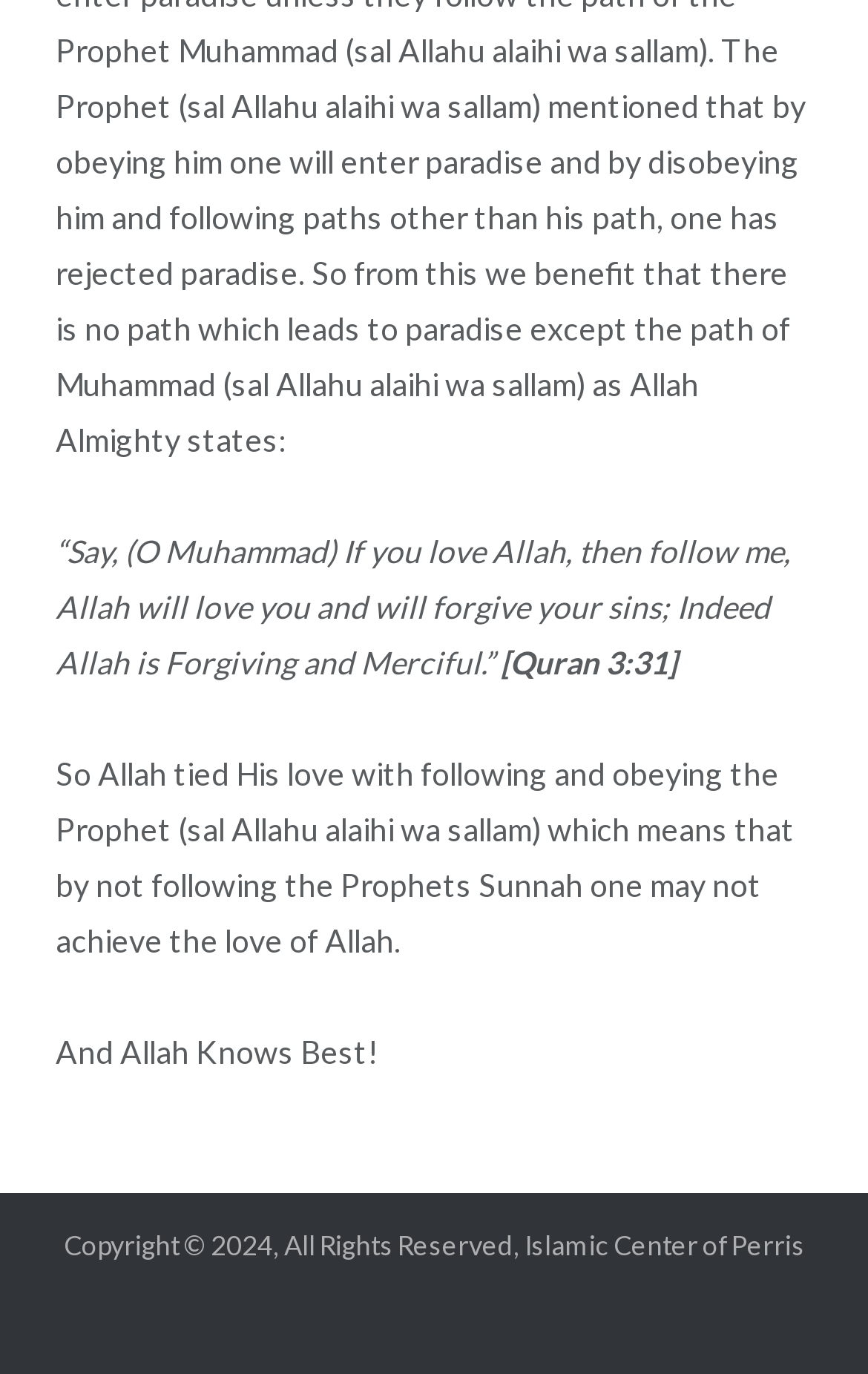What is the name of the Islamic center mentioned?
Please use the image to provide an in-depth answer to the question.

The name of the Islamic center mentioned is Islamic Center of Perris, which is stated in the link element with ID 44, located at coordinates [0.604, 0.894, 0.927, 0.918].